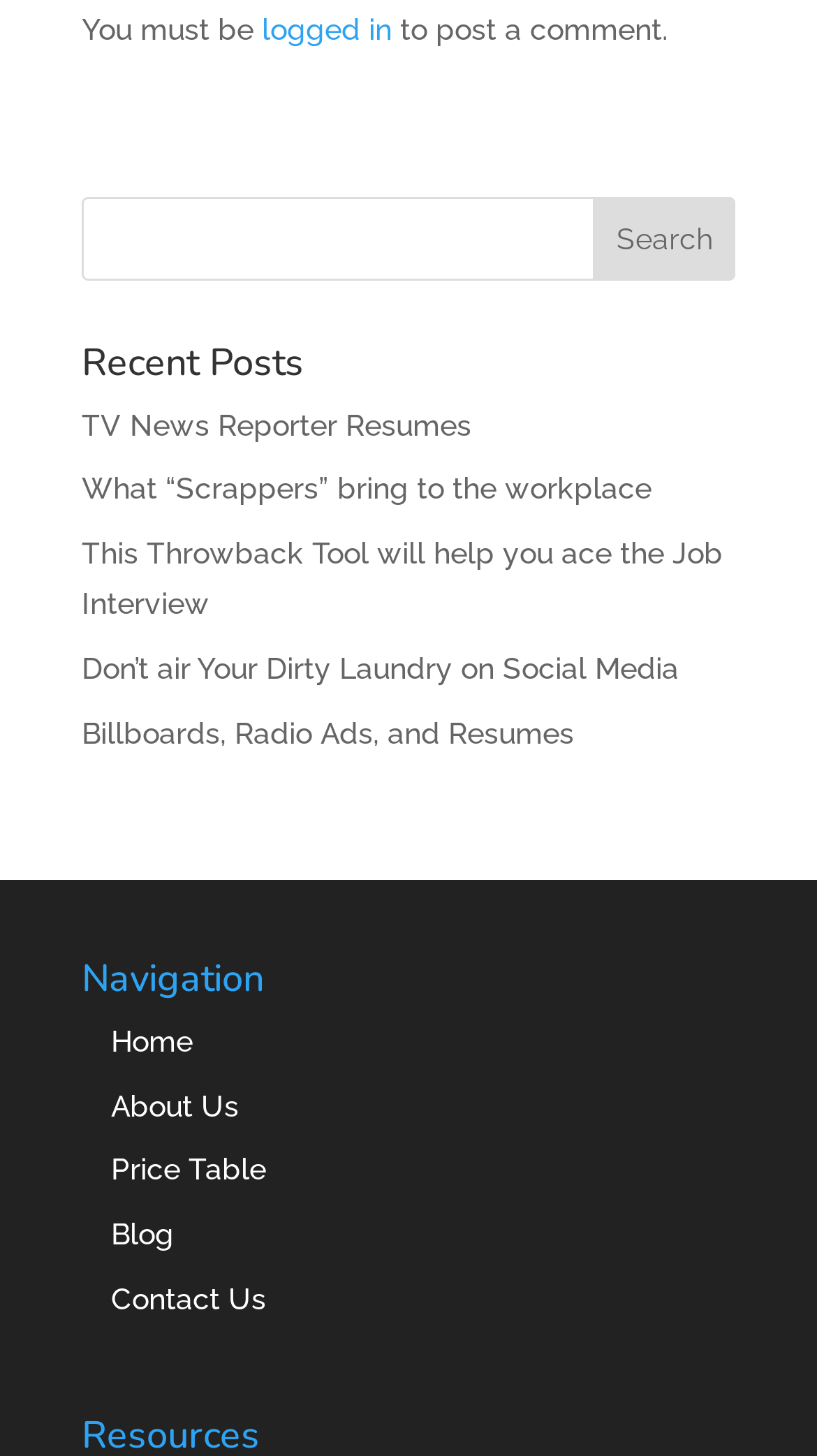Please answer the following question using a single word or phrase: 
Is there a search function on the page?

Yes